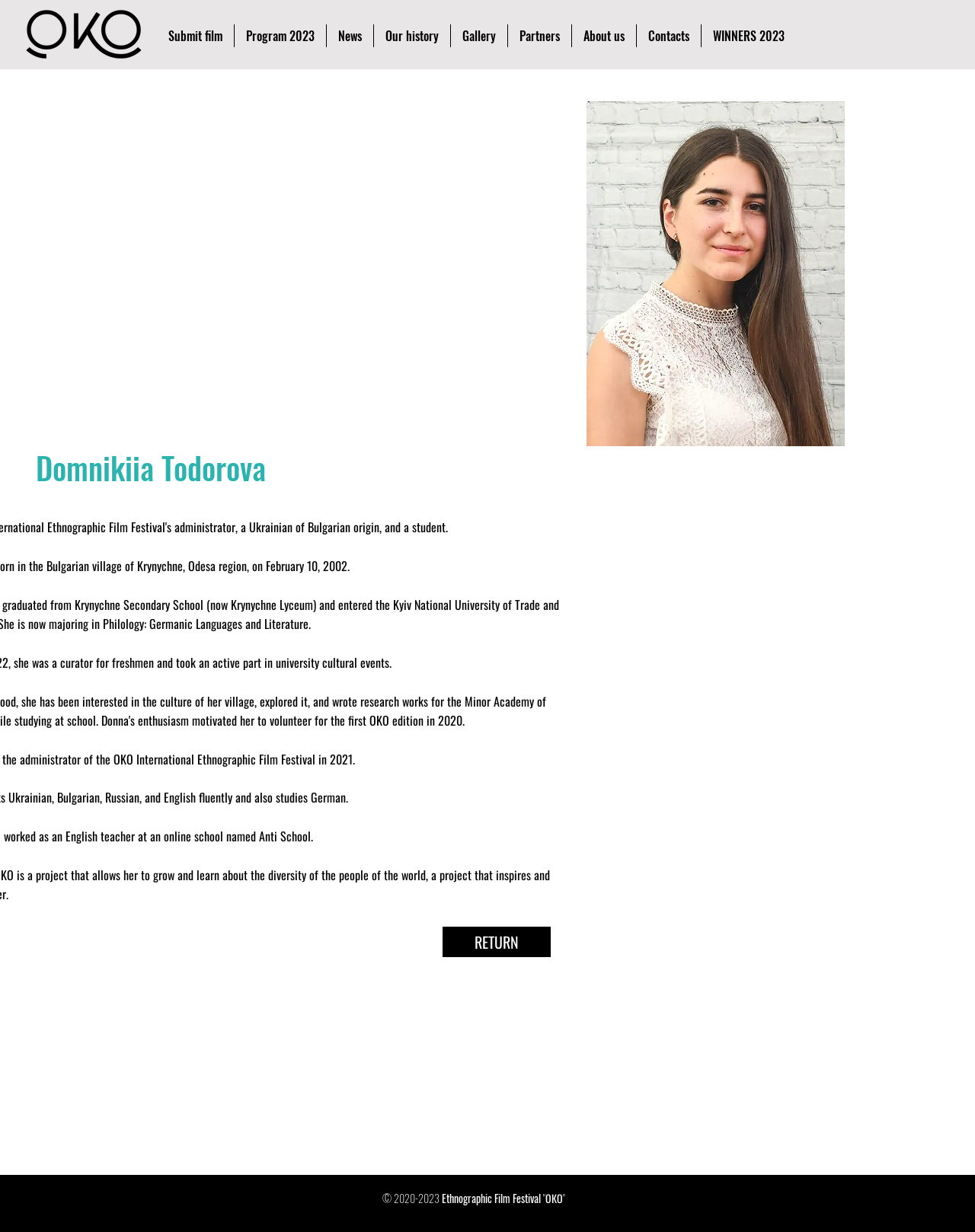What is the name of the film festival?
Please provide a single word or phrase in response based on the screenshot.

OKO